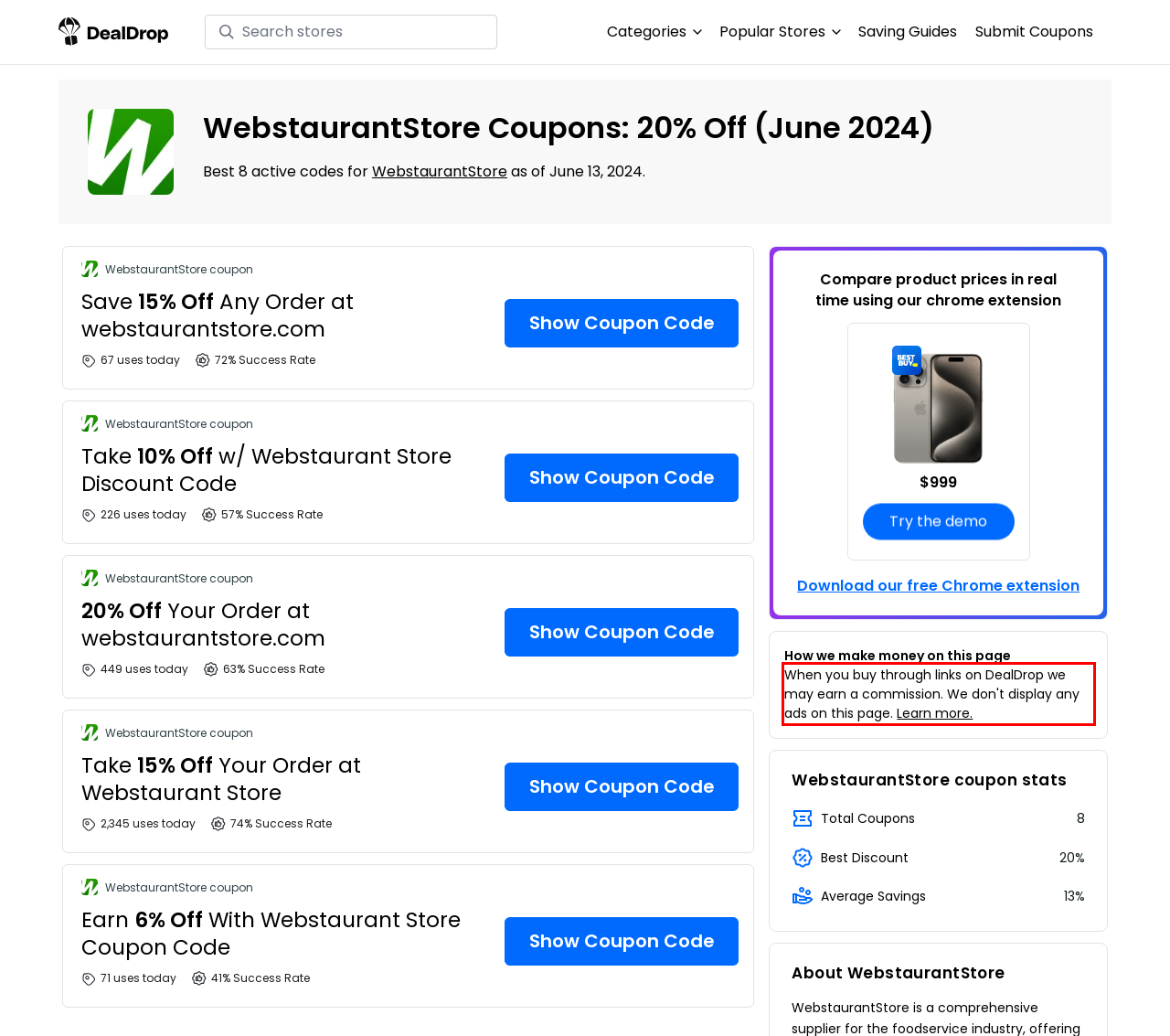Using the webpage screenshot, recognize and capture the text within the red bounding box.

When you buy through links on DealDrop we may earn a commission. We don't display any ads on this page. Learn more.